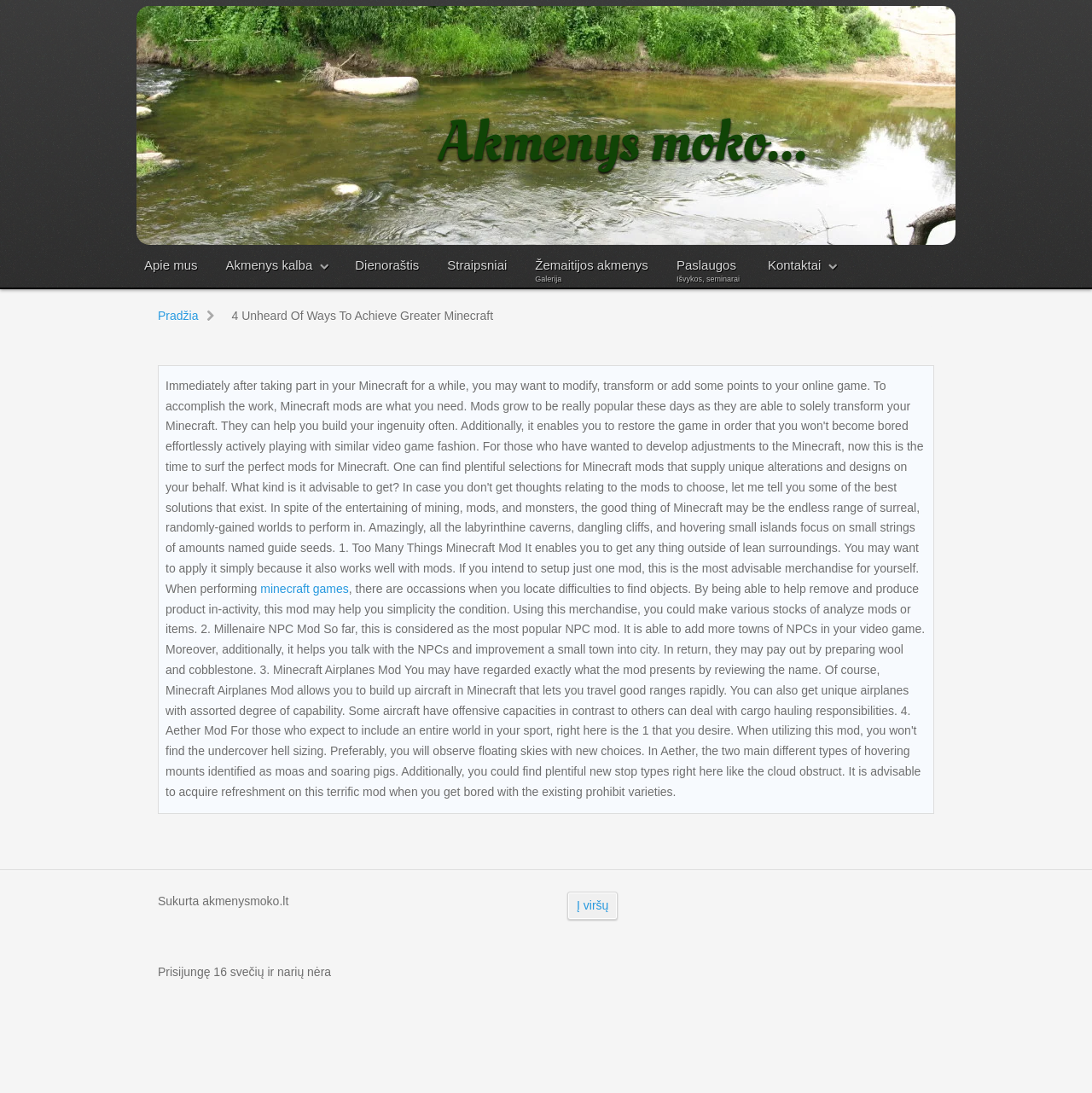What is the text of the footer section?
Using the image, give a concise answer in the form of a single word or short phrase.

Sukurta akmenysmoko.lt